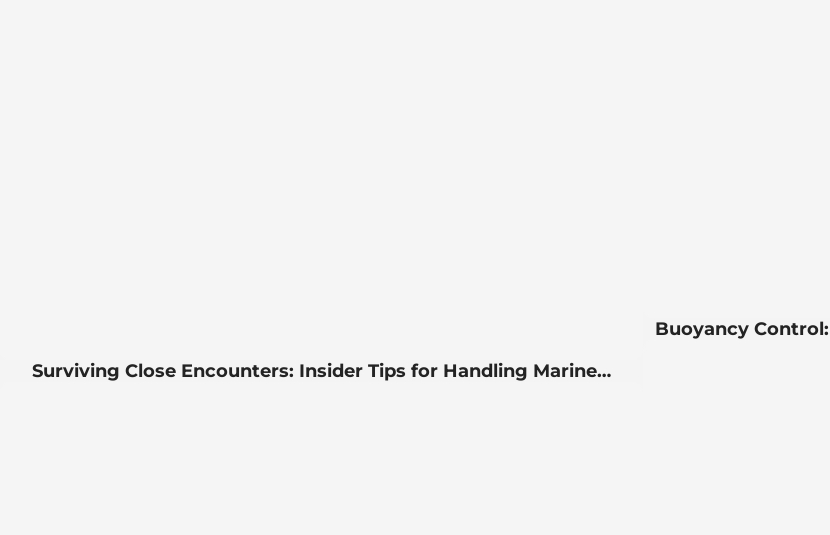Outline with detail what the image portrays.

The image features an important infographic related to scuba diving certifications, specifically highlighting the "Open Water Certification." Positioned amidst text discussing tips for safely handling close encounters with marine life, this visual serves as a guide for divers looking to achieve their certification. The surrounding headings emphasize crucial aspects such as buoyancy control and important safety measures, providing a comprehensive backdrop aimed at enriching divers' knowledge and enhancing their experience in underwater adventures. Overall, the image encapsulates the essence of responsible diving practices and the significance of proper training and certification in the world of scuba diving.